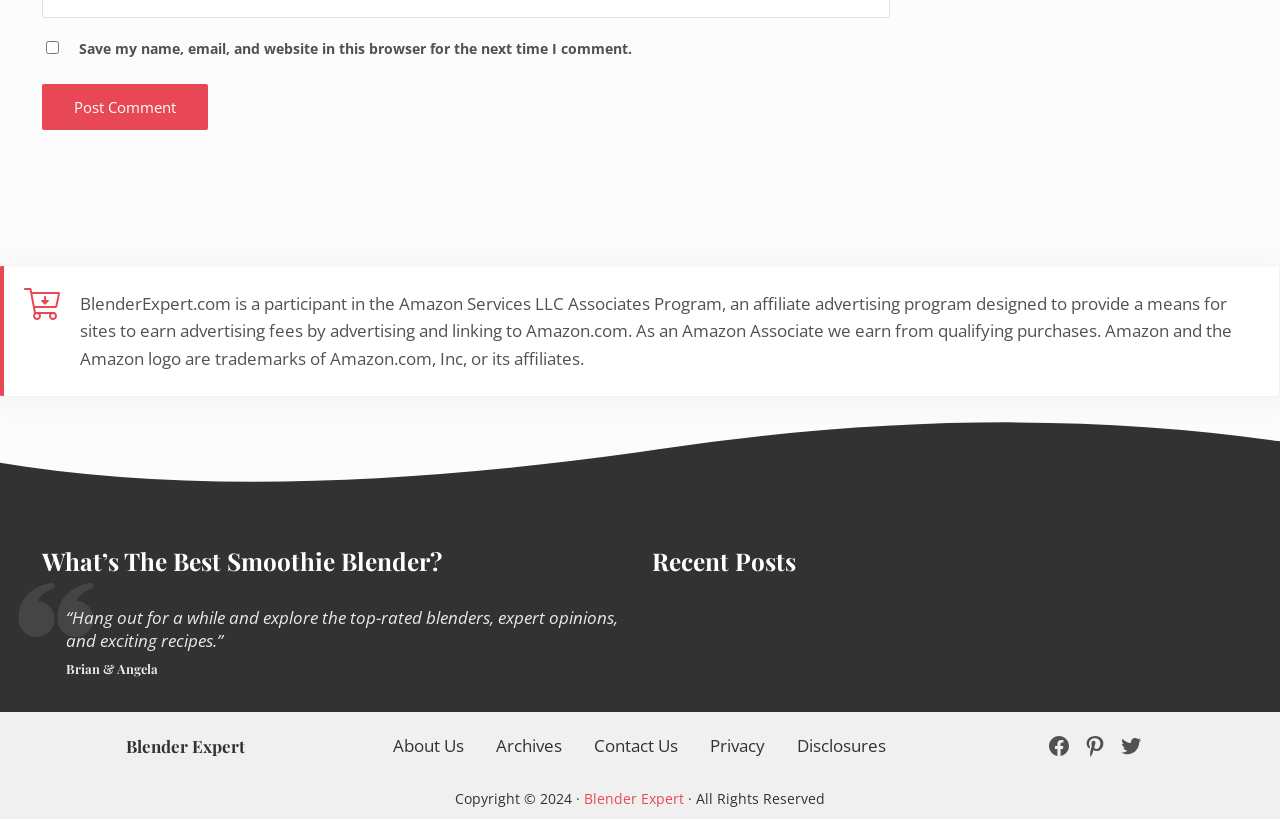Find and specify the bounding box coordinates that correspond to the clickable region for the instruction: "Visit the 'About Us' page".

[0.295, 0.879, 0.375, 0.943]